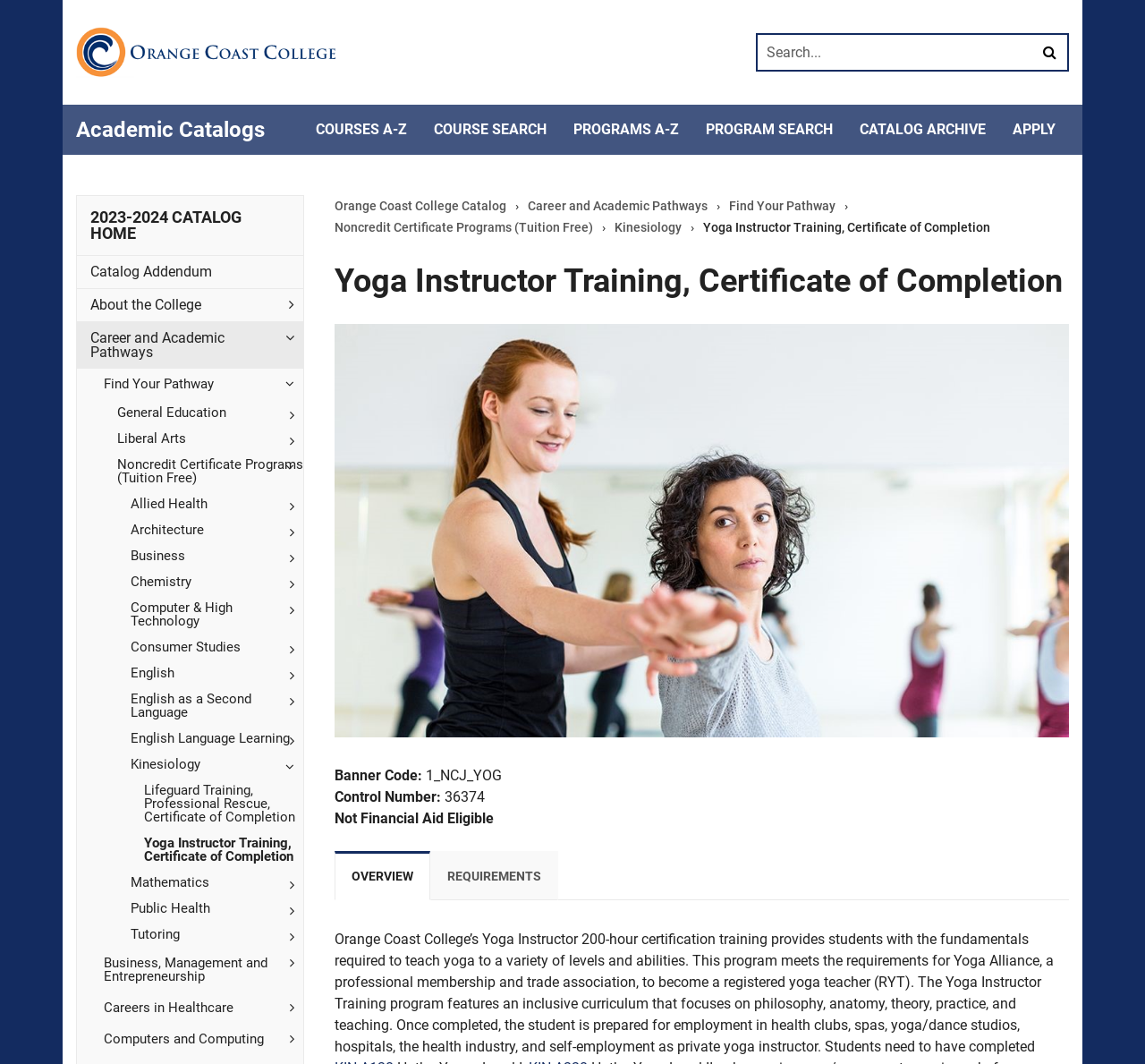What is the name of the college?
Examine the webpage screenshot and provide an in-depth answer to the question.

I found the answer by looking at the top of the webpage, where it says 'Yoga Instructor Training, Certificate of Completion < Orange Coast College'. The college name is 'Orange Coast College'.